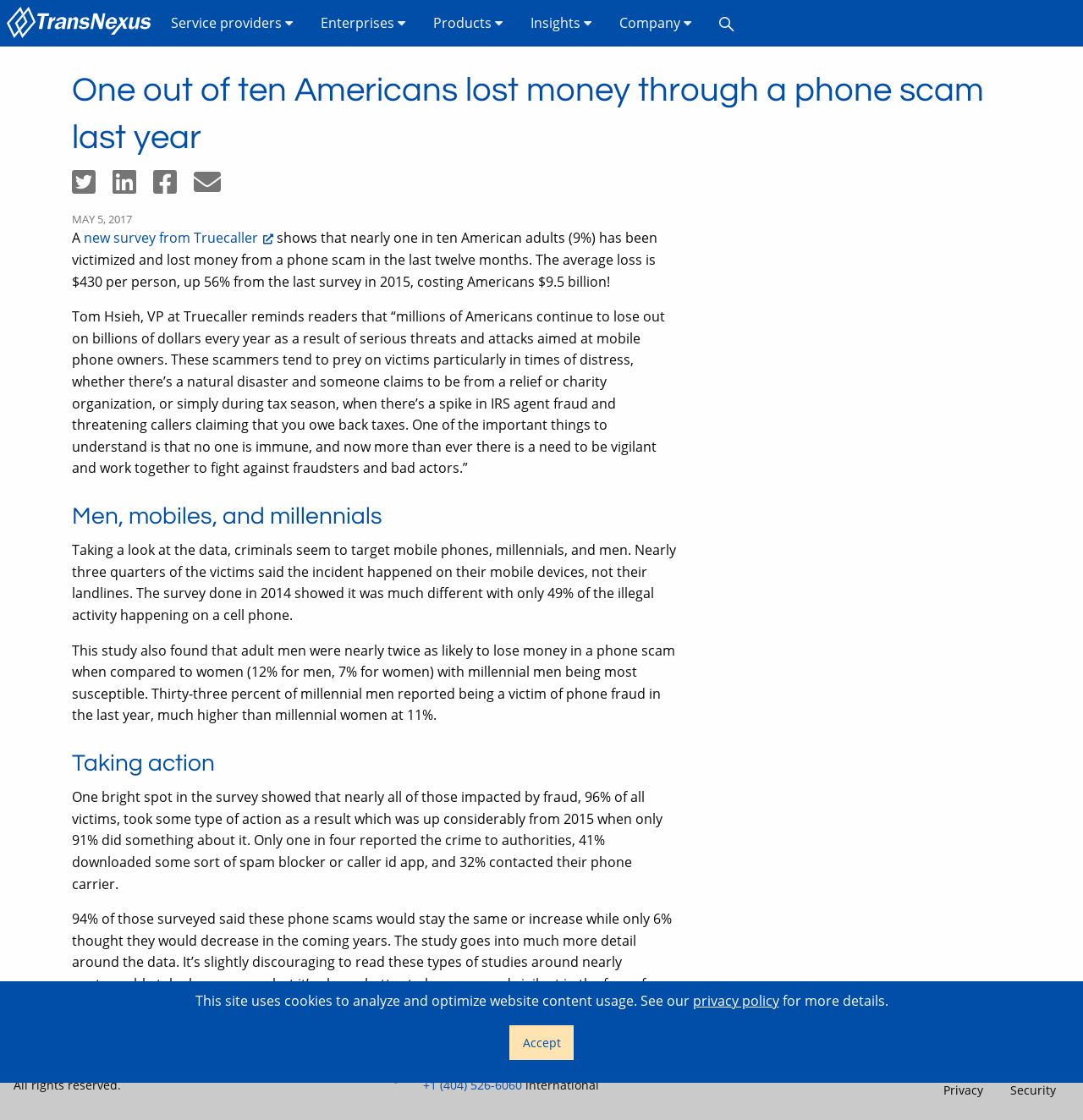What is the year range of the copyright?
Using the image as a reference, give an elaborate response to the question.

I found this answer by reading the text in the webpage, specifically the sentence 'Copyright © 2007–2024 TransNexus.' which provides the year range of the copyright.